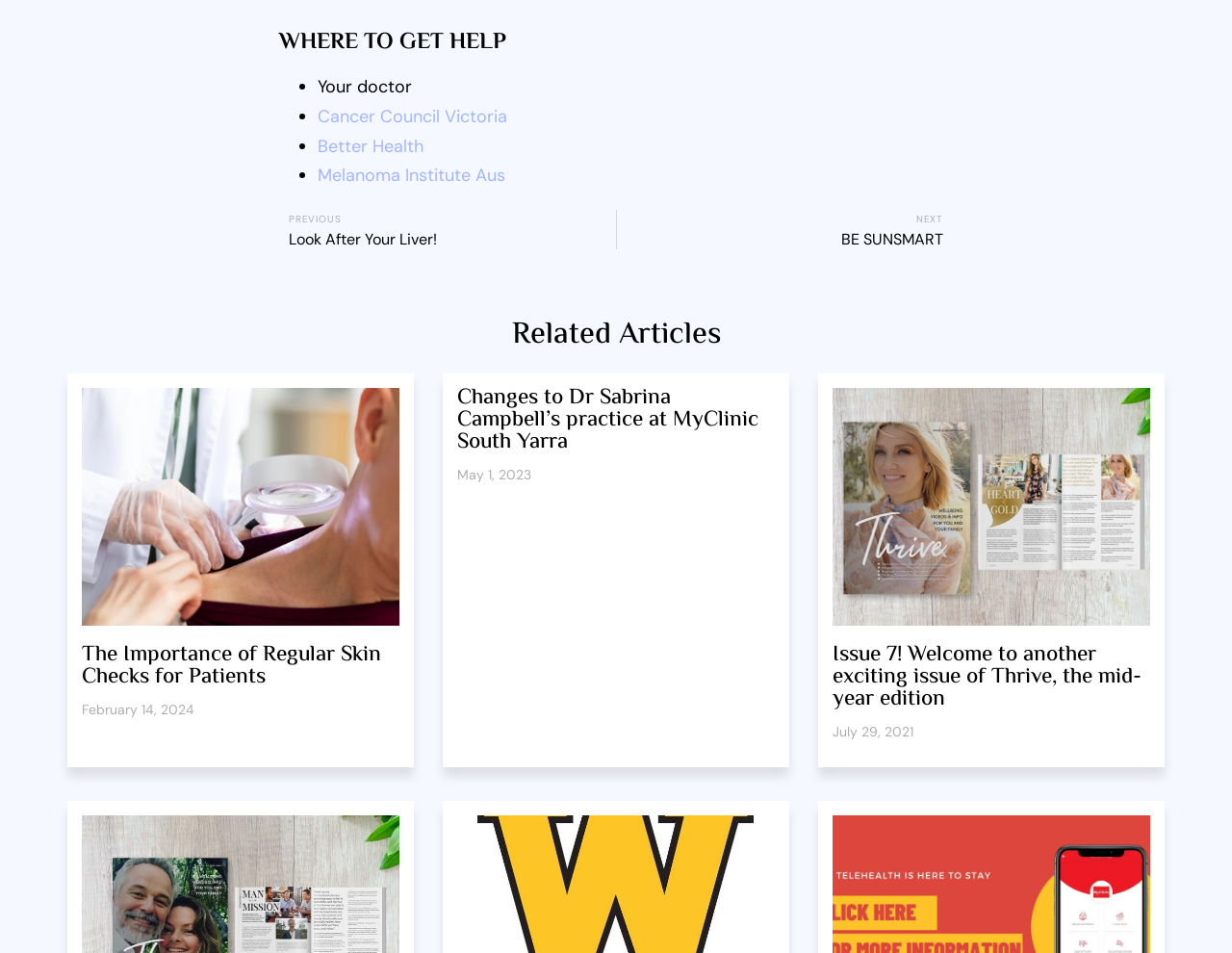Respond with a single word or phrase for the following question: 
What is the text of the previous button?

Prev PREVIOUS Look After Your Liver!